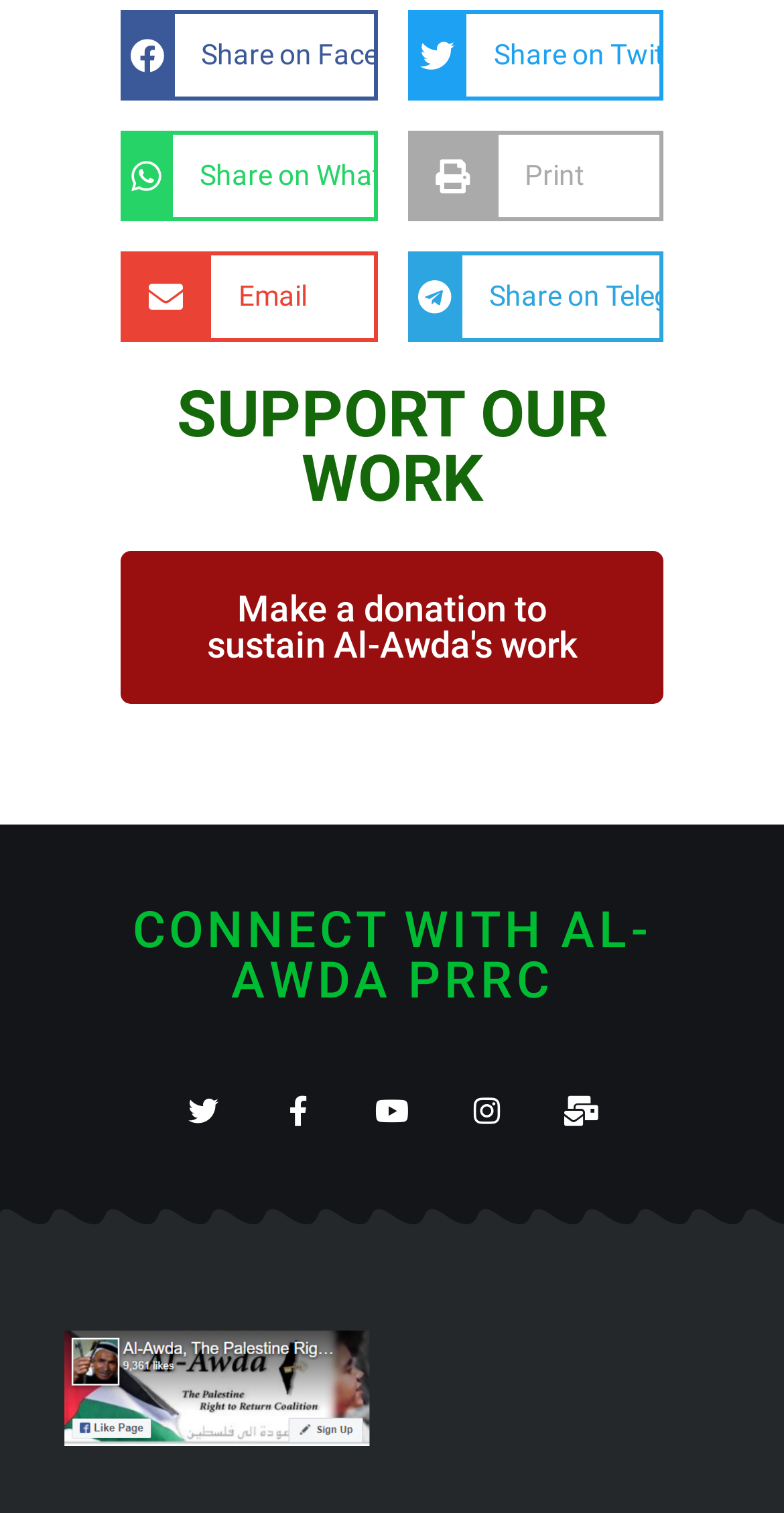Give the bounding box coordinates for this UI element: "Mail-bulk". The coordinates should be four float numbers between 0 and 1, arranged as [left, top, right, bottom].

[0.722, 0.724, 0.76, 0.744]